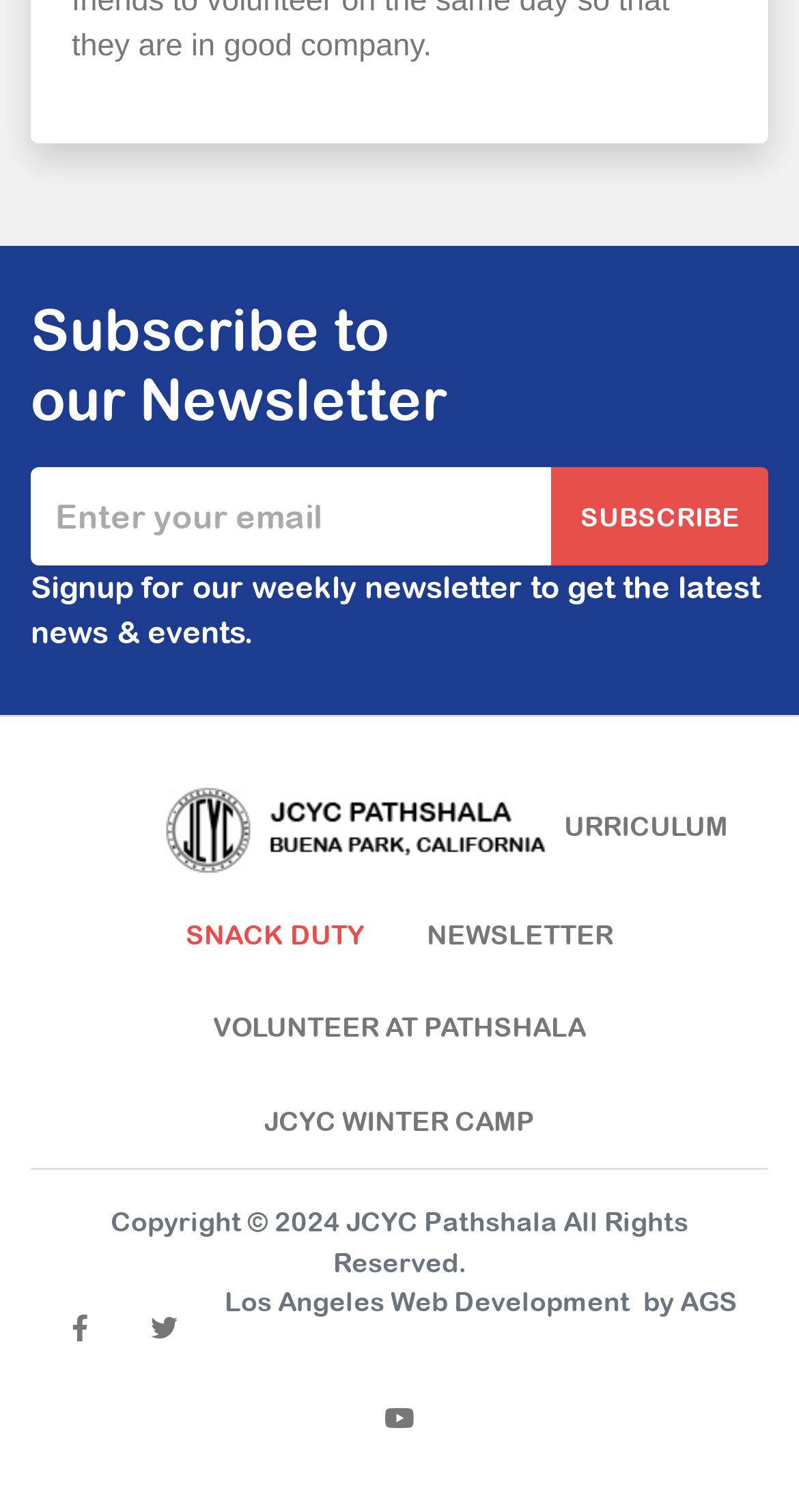Given the element description Snack Duty, predict the bounding box coordinates for the UI element in the webpage screenshot. The format should be (top-left x, top-left y, bottom-right x, bottom-right y), and the values should be between 0 and 1.

[0.225, 0.595, 0.464, 0.643]